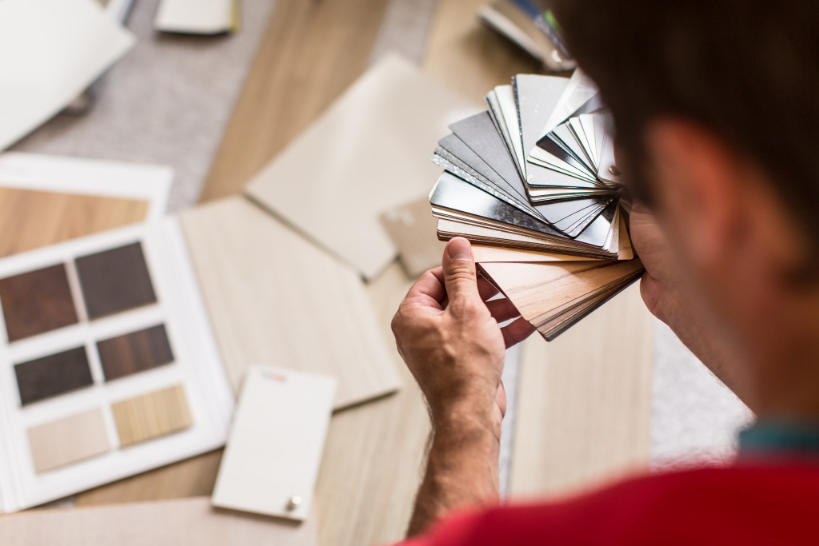Elaborate on all the elements present in the image.

In this image, a person is seen thoughtfully examining a fan of material samples for a home renovation project. The array includes various textures and colors, showcasing options for flooring, wall coverings, or other interior design elements. Surrounding the individual are additional samples and design materials, indicating an interactive and creative process of selecting the best elements to enhance the aesthetics and functionality of a residential space. This visual encapsulates the concept of renovating a home on a budget, emphasizing careful consideration of design choices that can transform living environments.